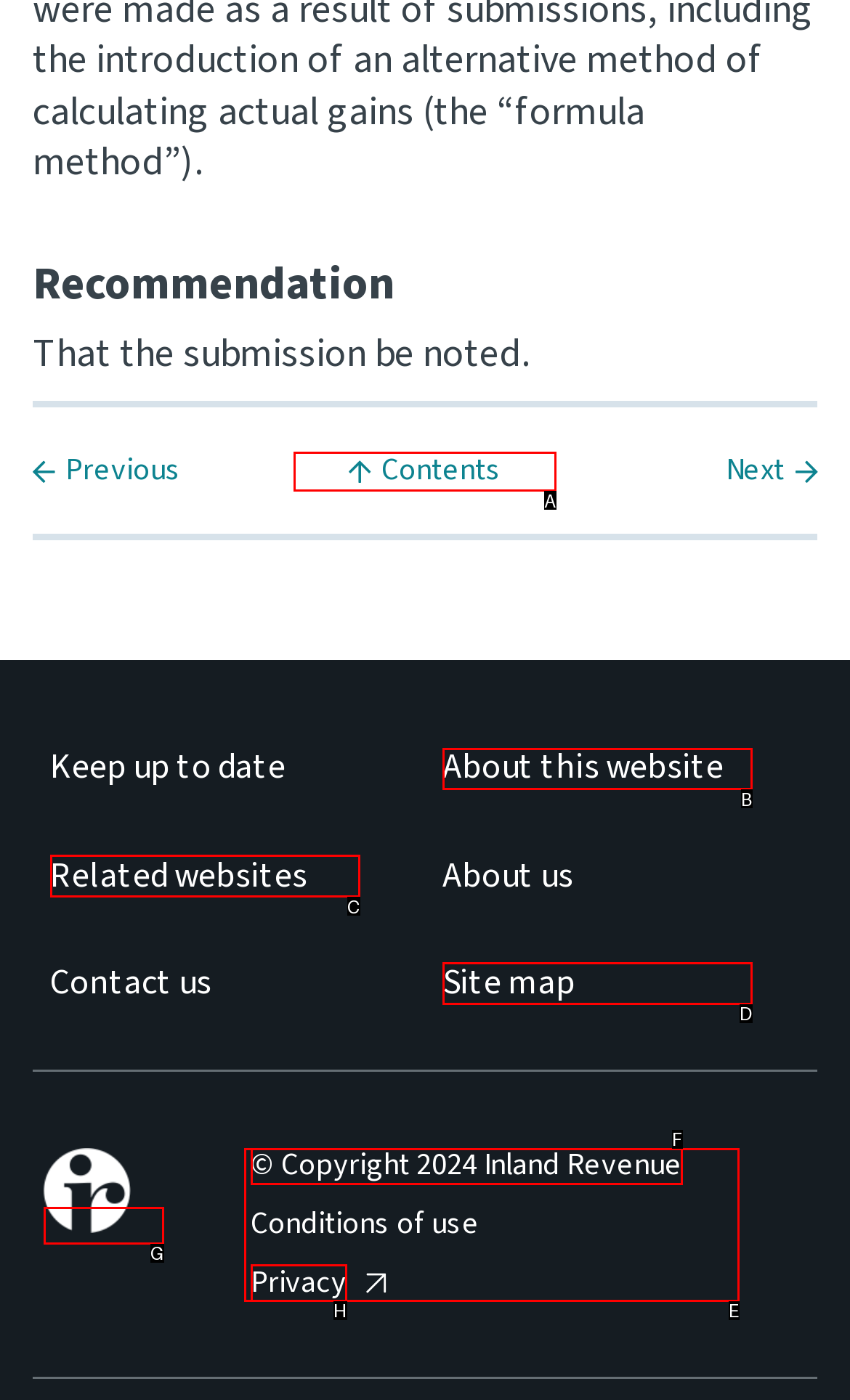Select the appropriate HTML element that needs to be clicked to execute the following task: View Contents. Respond with the letter of the option.

A